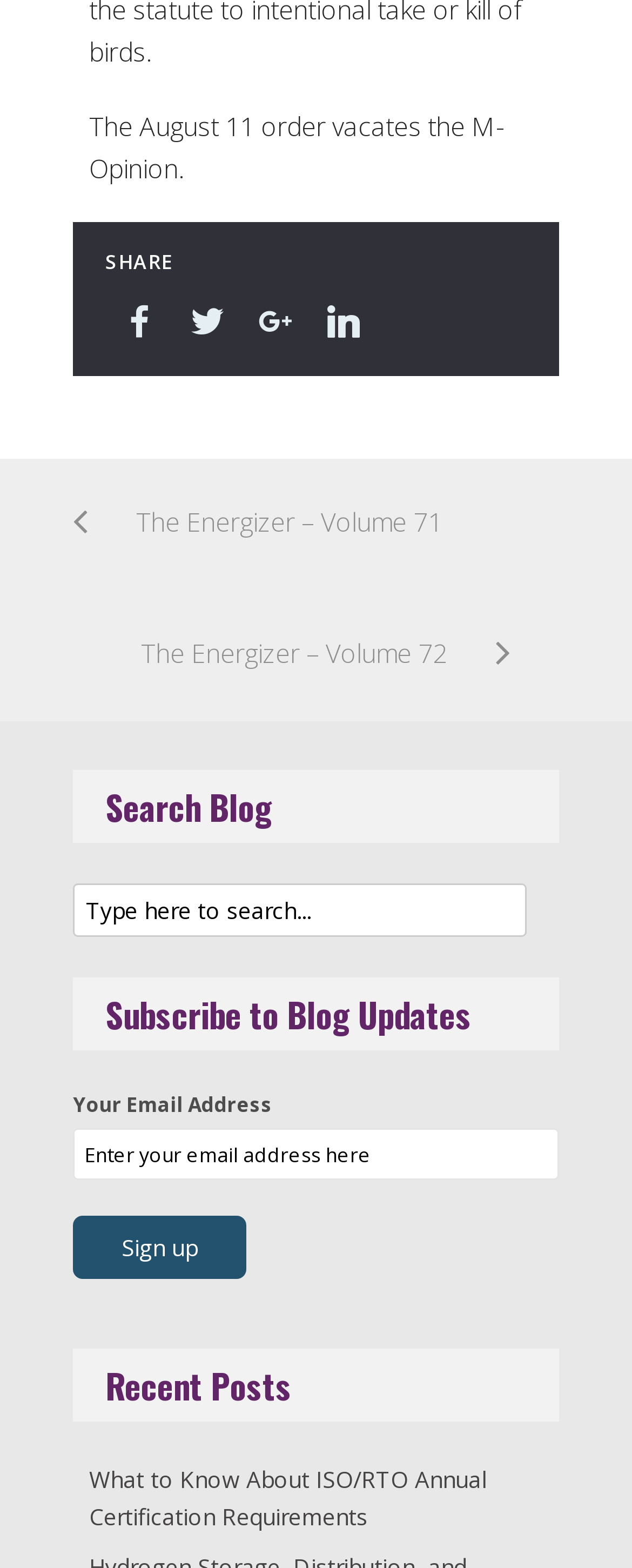Determine the bounding box coordinates of the section to be clicked to follow the instruction: "View bug information". The coordinates should be given as four float numbers between 0 and 1, formatted as [left, top, right, bottom].

None